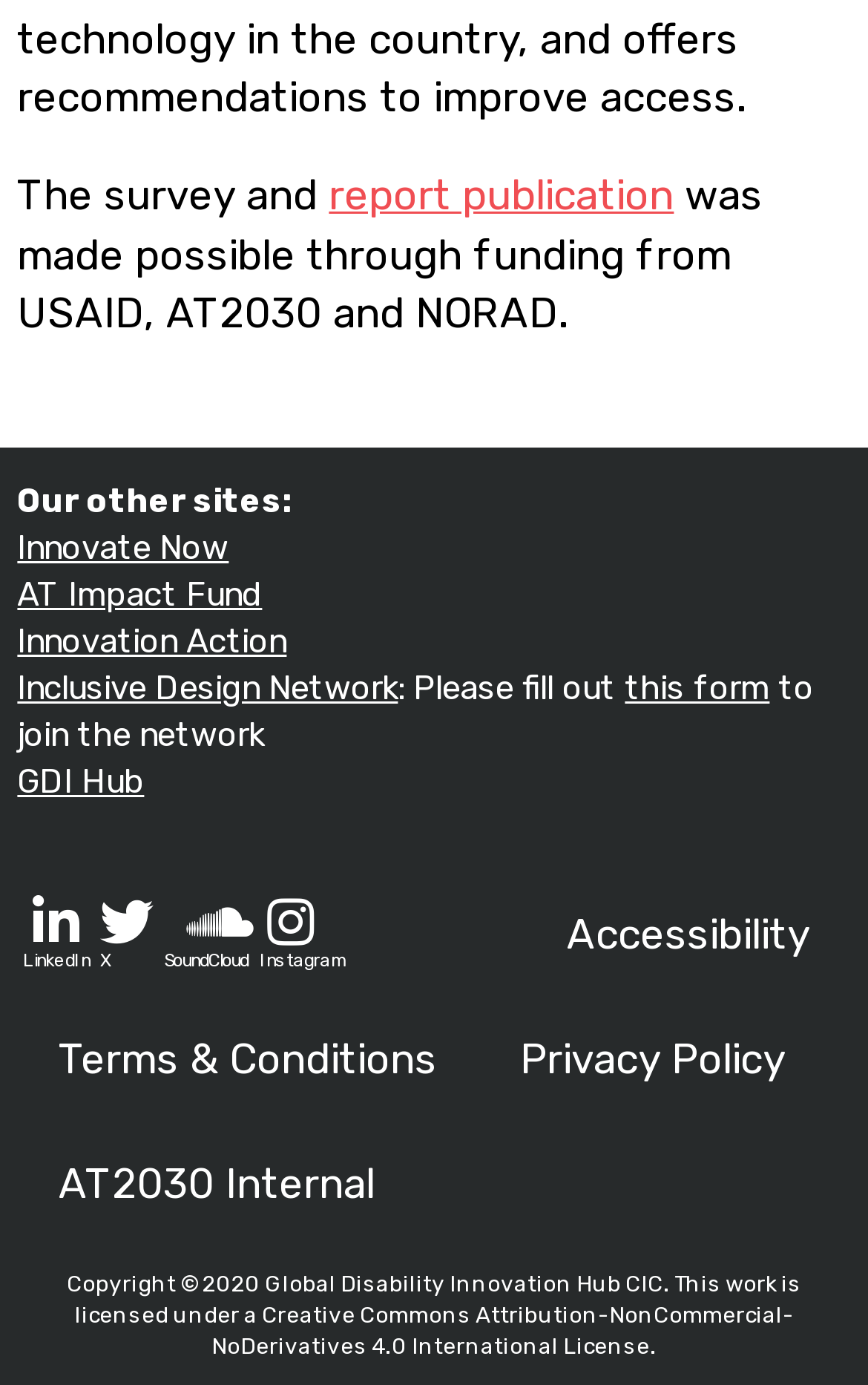Extract the bounding box of the UI element described as: "SoundCloud".

[0.183, 0.63, 0.293, 0.72]